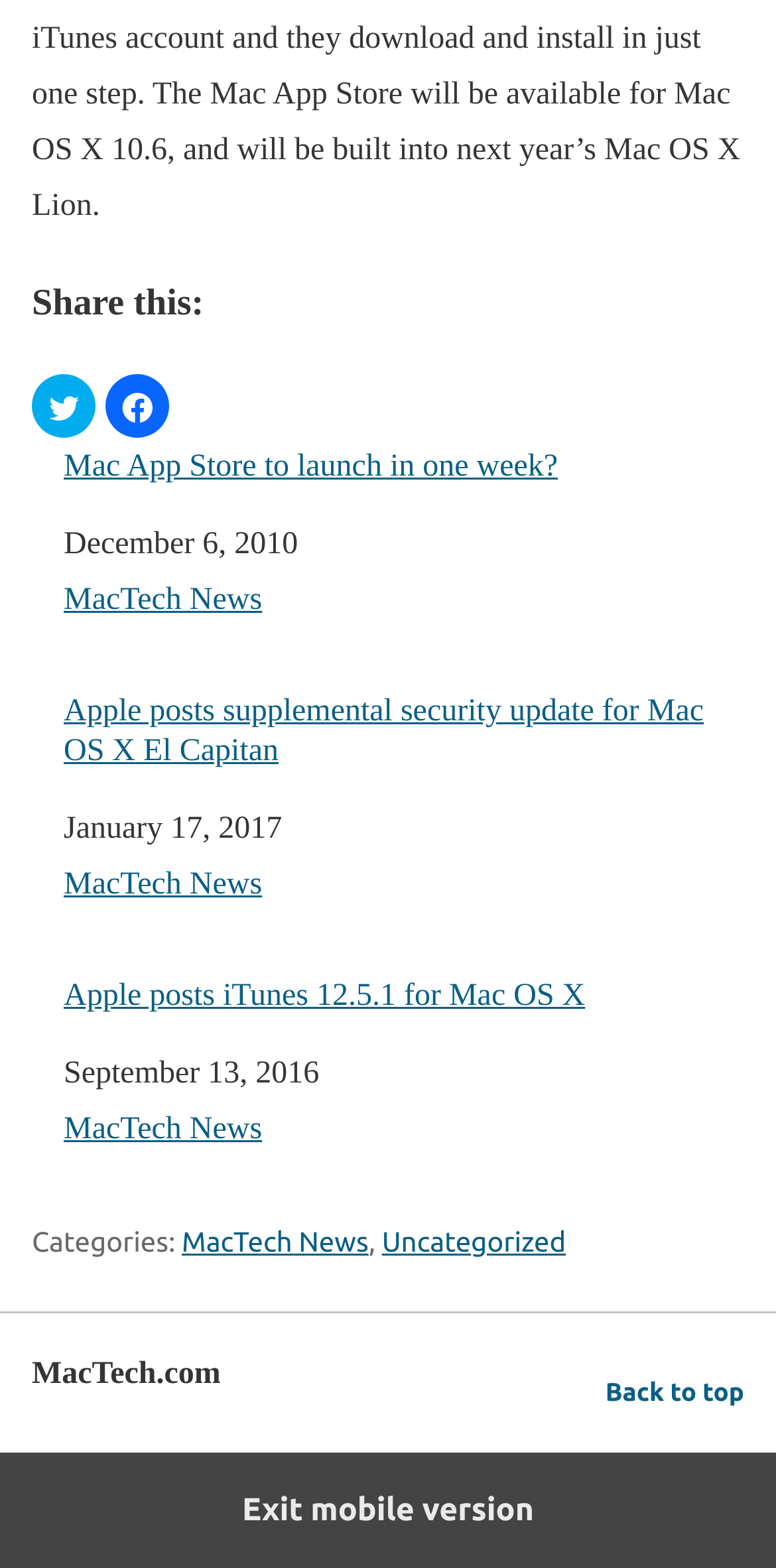Could you highlight the region that needs to be clicked to execute the instruction: "Go to 'MacTech News'"?

[0.234, 0.782, 0.475, 0.802]